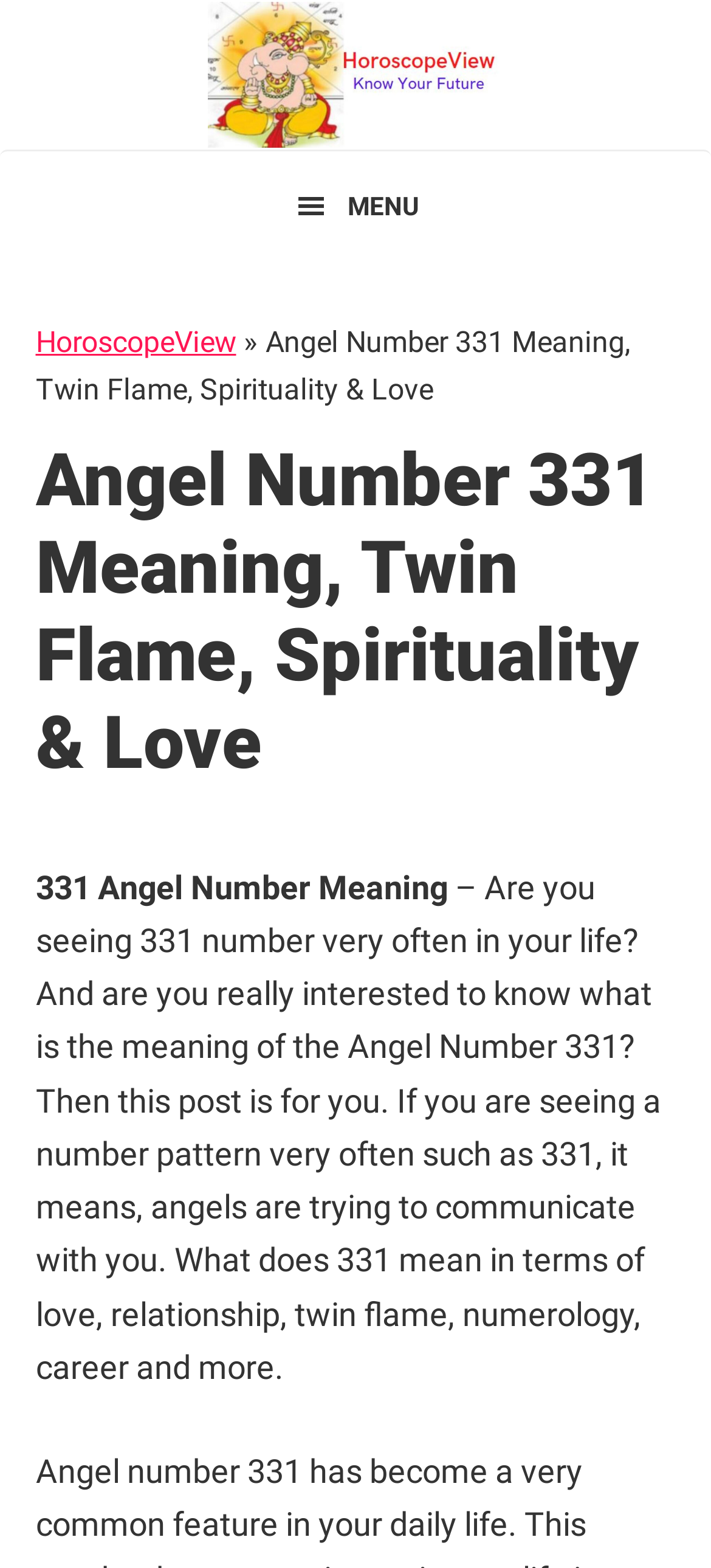Generate a detailed explanation of the webpage's features and information.

The webpage is about the meaning of Angel Number 331, focusing on its significance in love, career, twin flame, and spirituality. At the top-left corner, there are three "Skip to" links, allowing users to navigate to primary navigation, main content, or primary sidebar. 

Below these links, a prominent link to "HoroscopeView" is displayed, taking up almost the full width of the page. A button with a menu icon is situated on the right side of the "HoroscopeView" link, which can be expanded to reveal more options. 

The main content of the page is headed by a large title, "Angel Number 331 Meaning, Twin Flame, Spirituality & Love", which spans almost the full width of the page. Below this title, a subheading "331 Angel Number Meaning" is displayed, followed by a paragraph of text that explains the significance of seeing the number pattern 331, including its meaning in love, relationship, twin flame, numerology, career, and more.